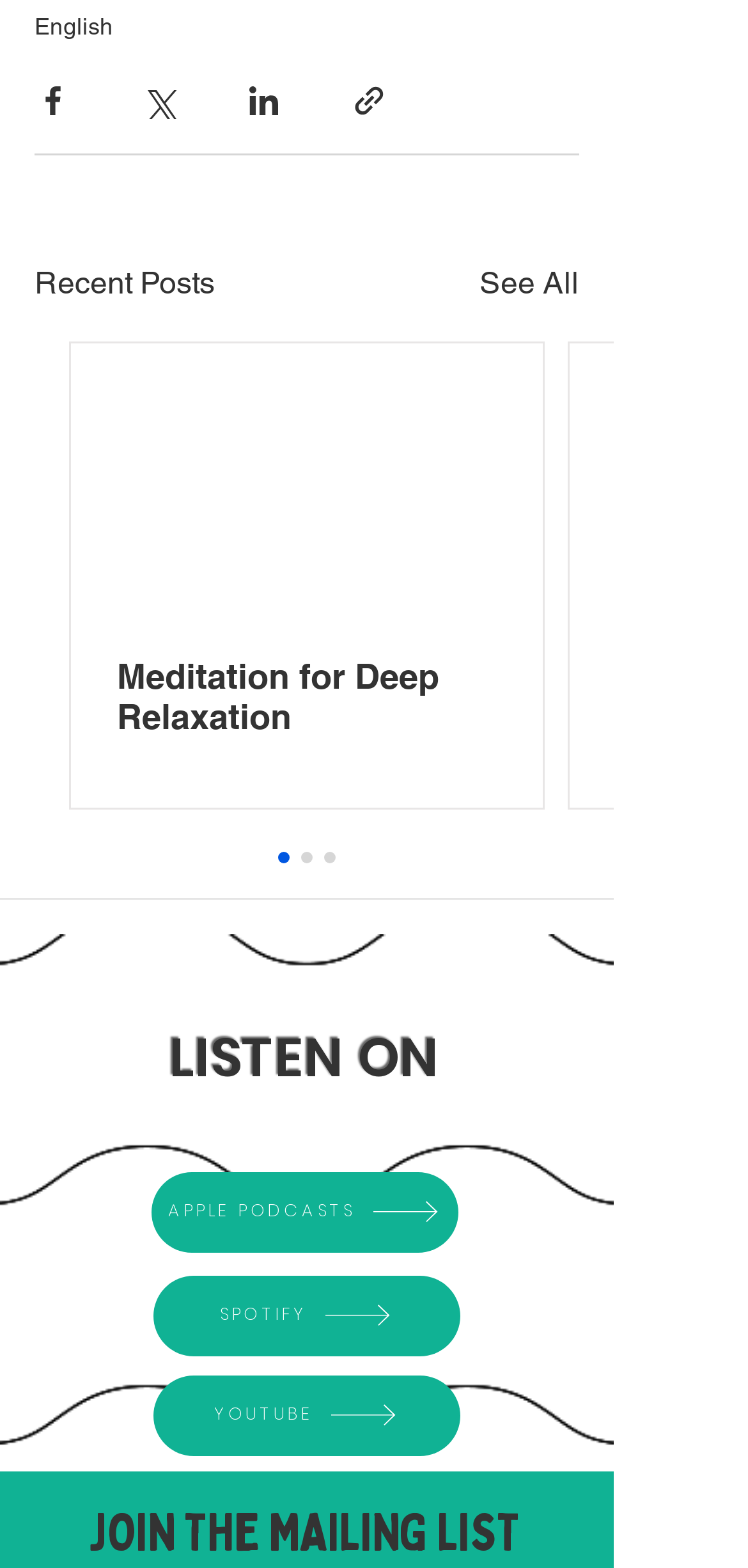Determine the coordinates of the bounding box for the clickable area needed to execute this instruction: "Share via Facebook".

[0.046, 0.053, 0.095, 0.076]